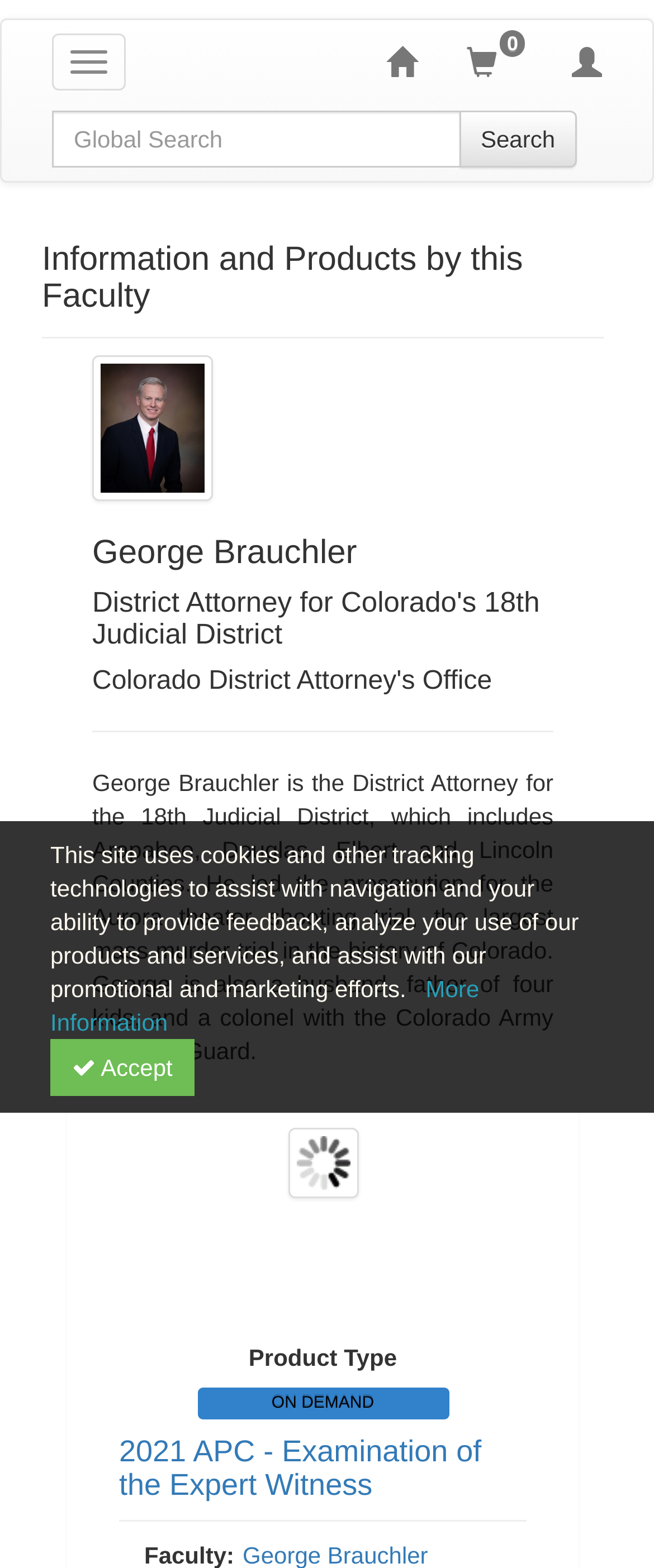Give an in-depth explanation of the webpage layout and content.

The webpage is about George Brauchler, the District Attorney for Colorado's 18th Judicial District. At the top, there is a navigation bar with a toggle button, followed by links to "Home", "Shopping Cart", and "My Account". Next to the navigation bar, there is a search bar with a textbox and a "Search" button.

Below the navigation bar, there is a heading that reads "Information and Products by this Faculty". This is followed by a series of headings that introduce George Brauchler, including his title and a brief description of his office.

Underneath the headings, there is a paragraph of text that provides more information about George Brauchler, including his role as District Attorney, his involvement in the Aurora theater shooting trial, and his personal life.

To the right of the paragraph, there is an image with a link to "2021 APC - Examination of the Expert Witness". Below the image, there are headings that categorize the product type as "ON DEMAND" and provide more information about the product.

At the bottom of the page, there is a notice about the use of cookies and tracking technologies, along with a link to "More Information" and an "Accept" button.